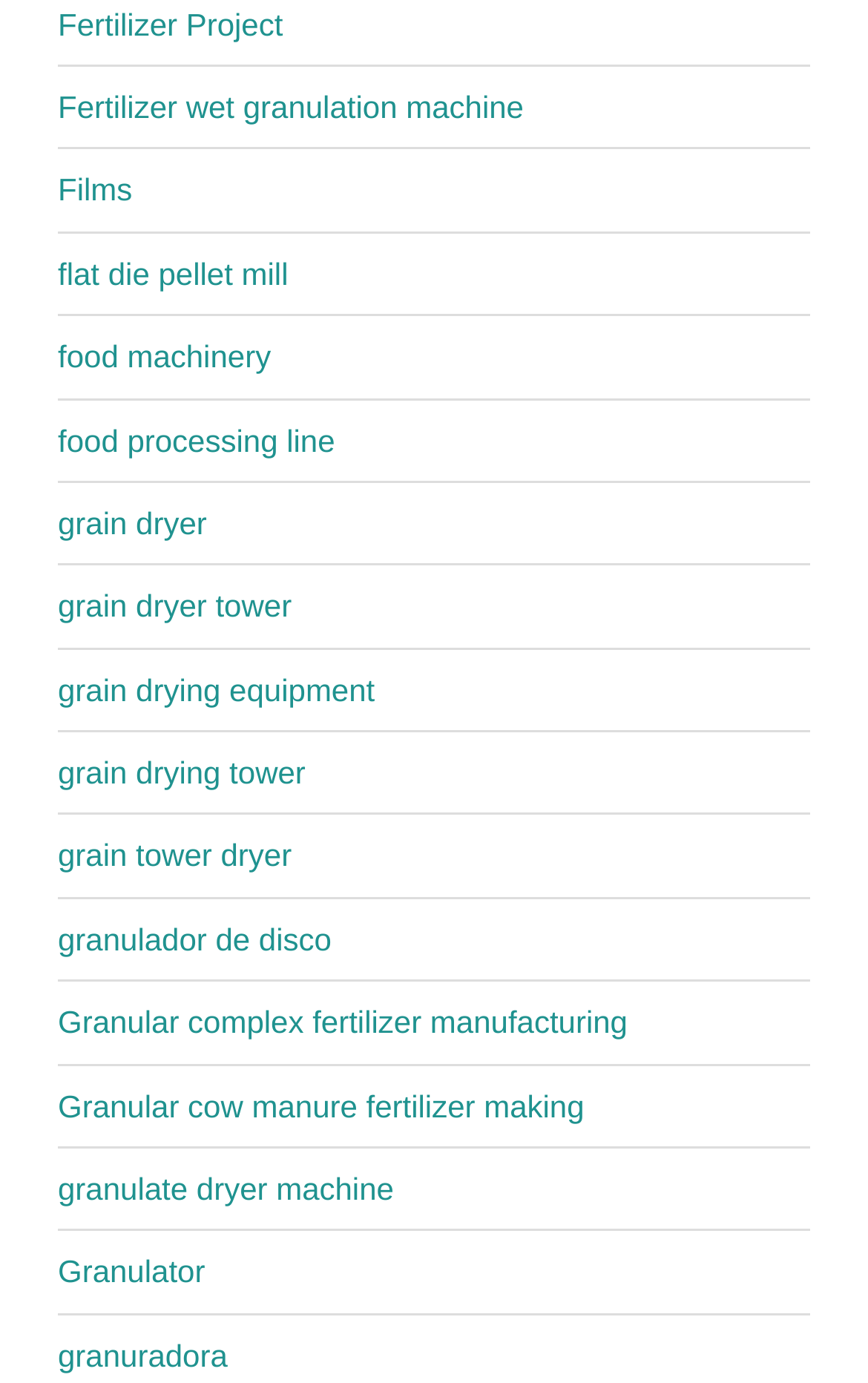What is the last product listed?
Look at the image and provide a short answer using one word or a phrase.

granuradora